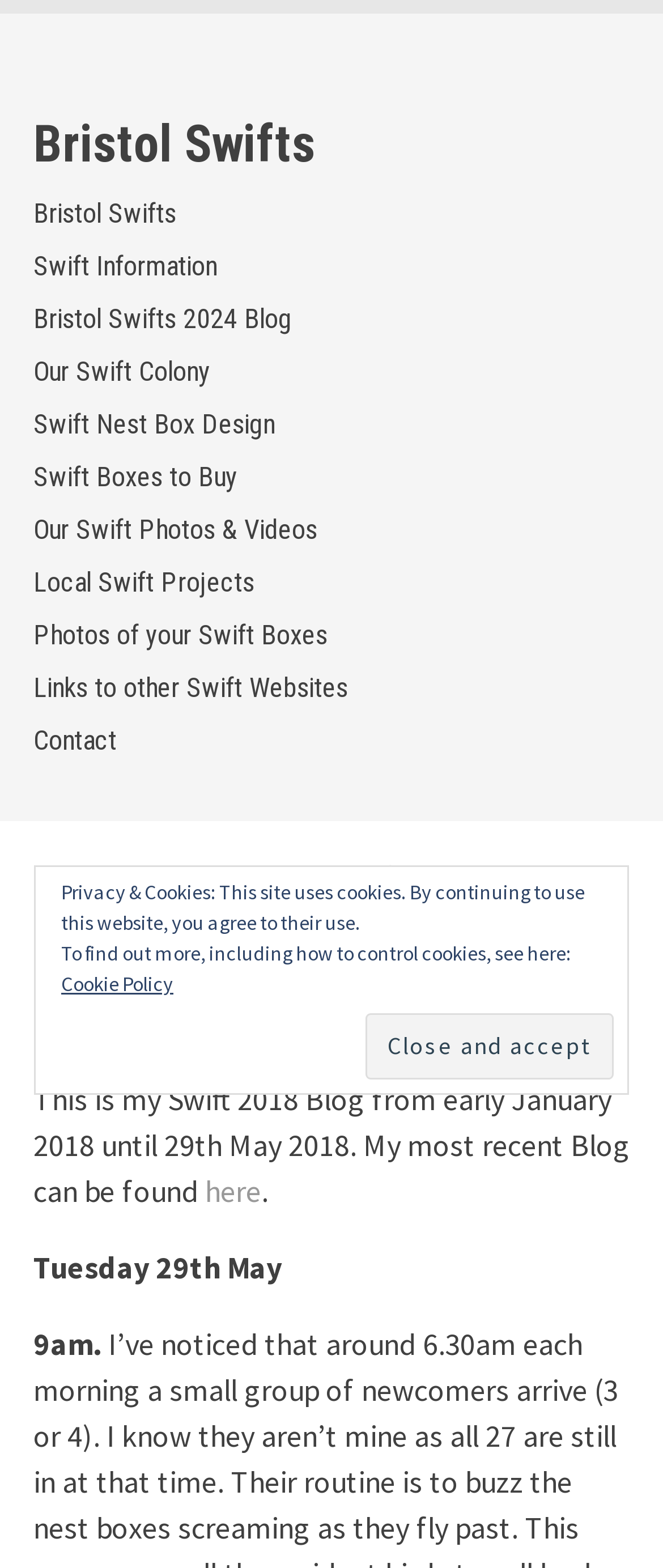Identify the bounding box coordinates of the clickable section necessary to follow the following instruction: "Click on Bristol Swifts". The coordinates should be presented as four float numbers from 0 to 1, i.e., [left, top, right, bottom].

[0.05, 0.073, 0.476, 0.111]